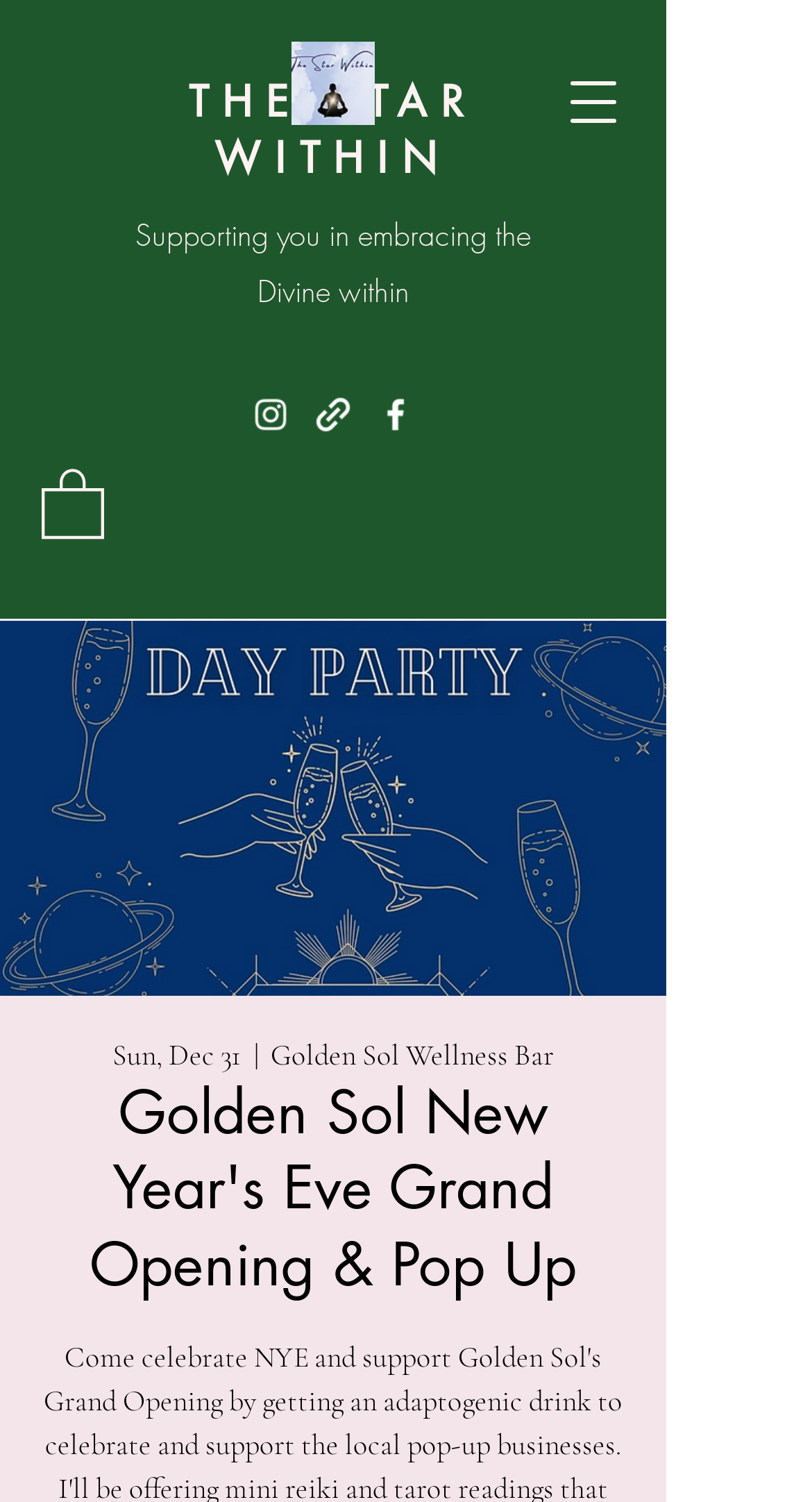Answer the question below in one word or phrase:
What service is offered in addition to drinks?

Reiki and tarot readings